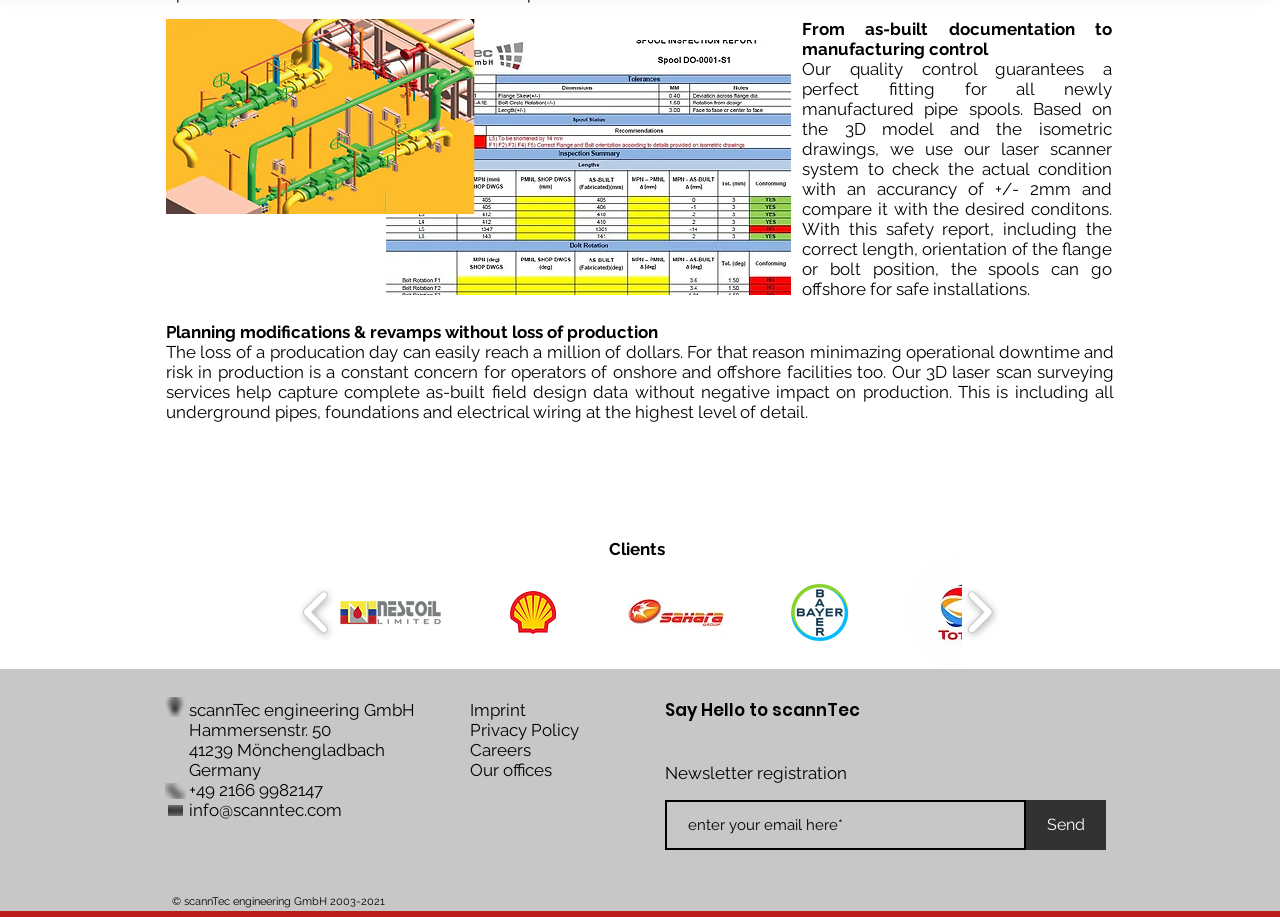Please determine the bounding box coordinates of the clickable area required to carry out the following instruction: "Enter your email address". The coordinates must be four float numbers between 0 and 1, represented as [left, top, right, bottom].

[0.52, 0.872, 0.802, 0.927]